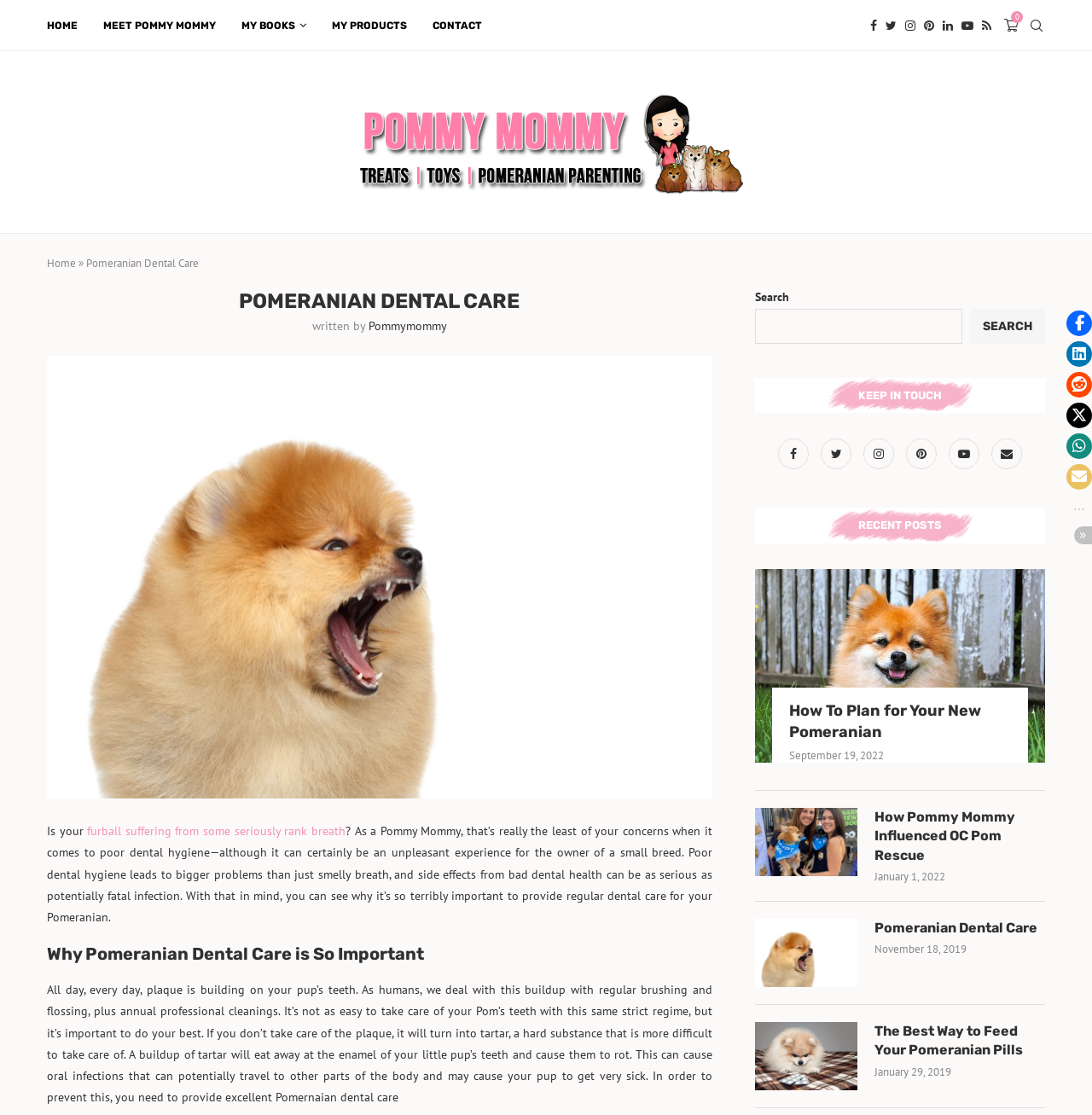Identify the main title of the webpage and generate its text content.

POMERANIAN DENTAL CARE